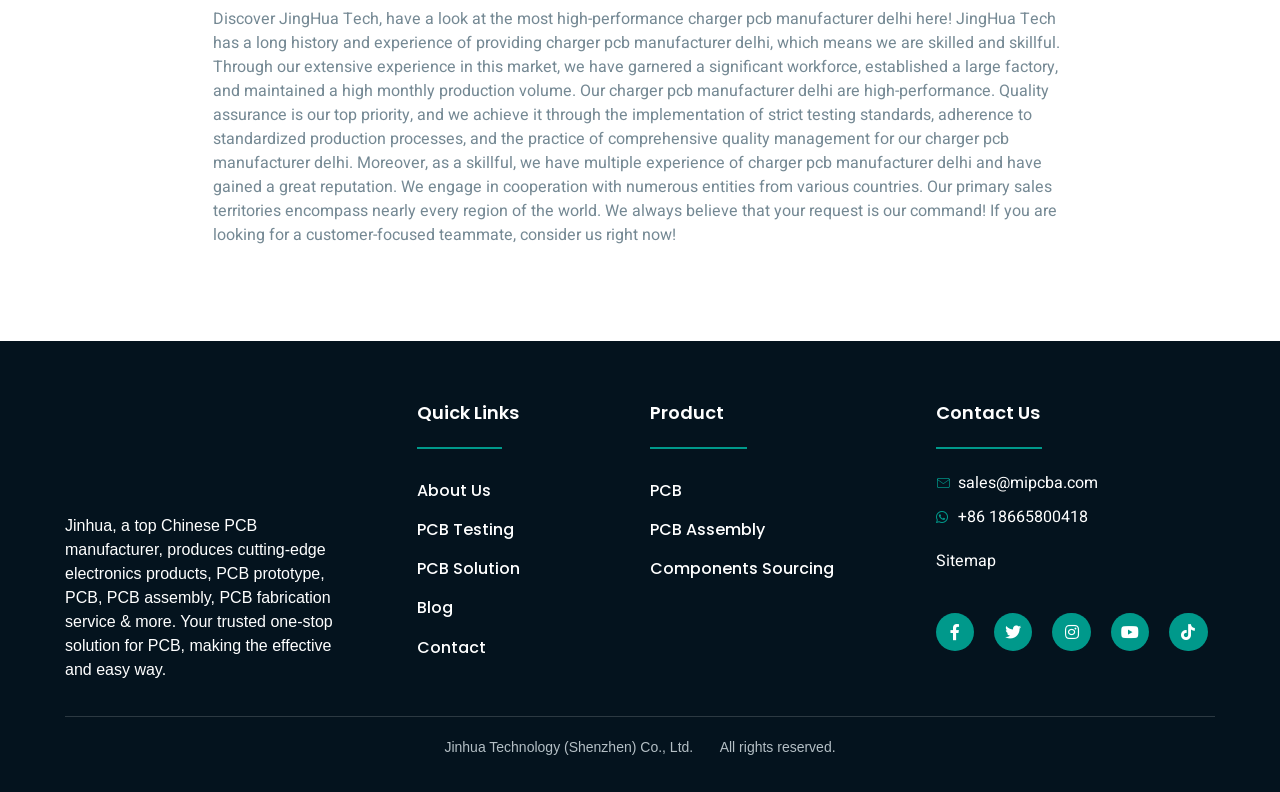What are the primary sales territories of JingHua Tech?
Please answer the question with a single word or phrase, referencing the image.

nearly every region of the world